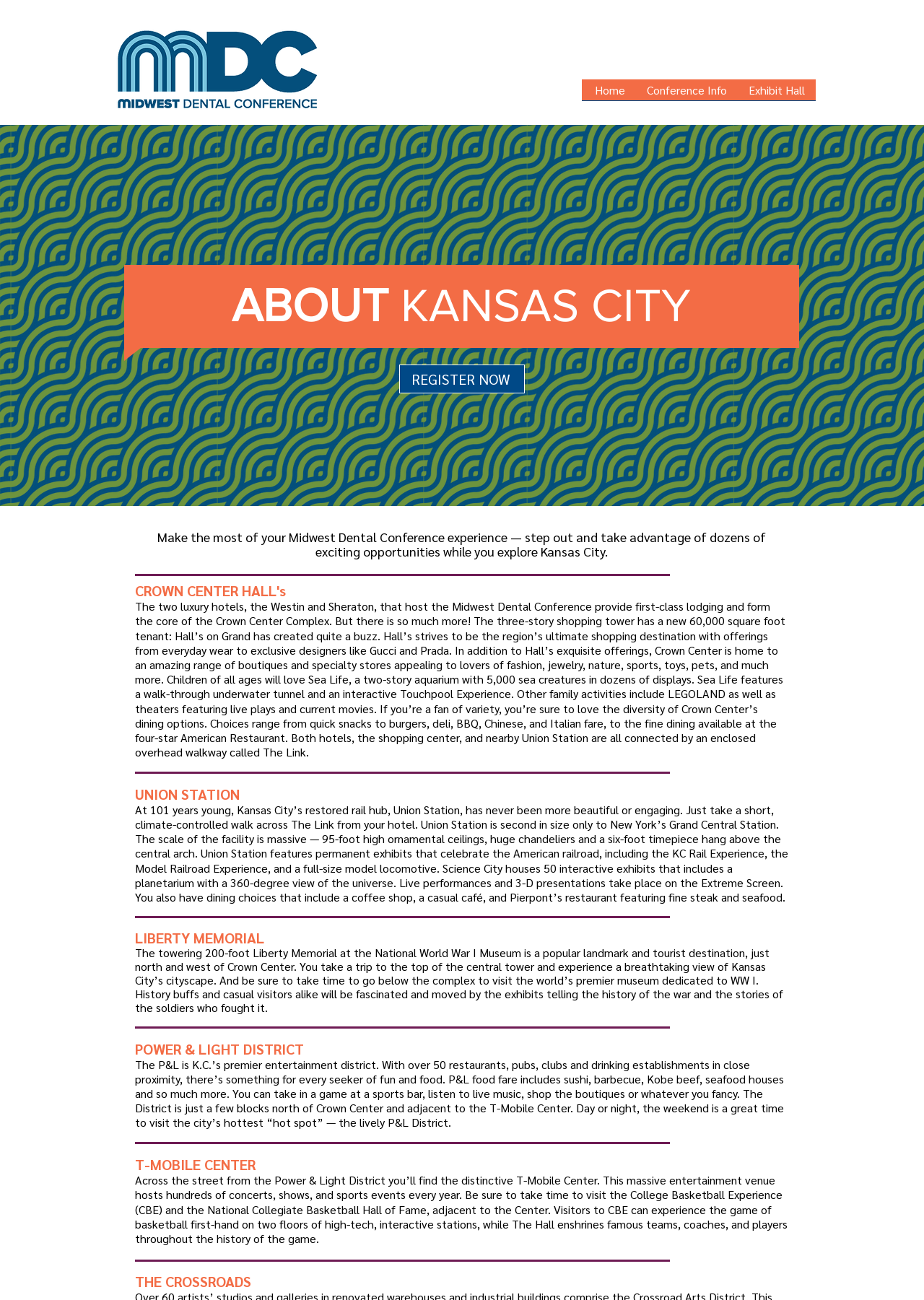Please identify and generate the text content of the webpage's main heading.

ABOUT KANSAS CITY